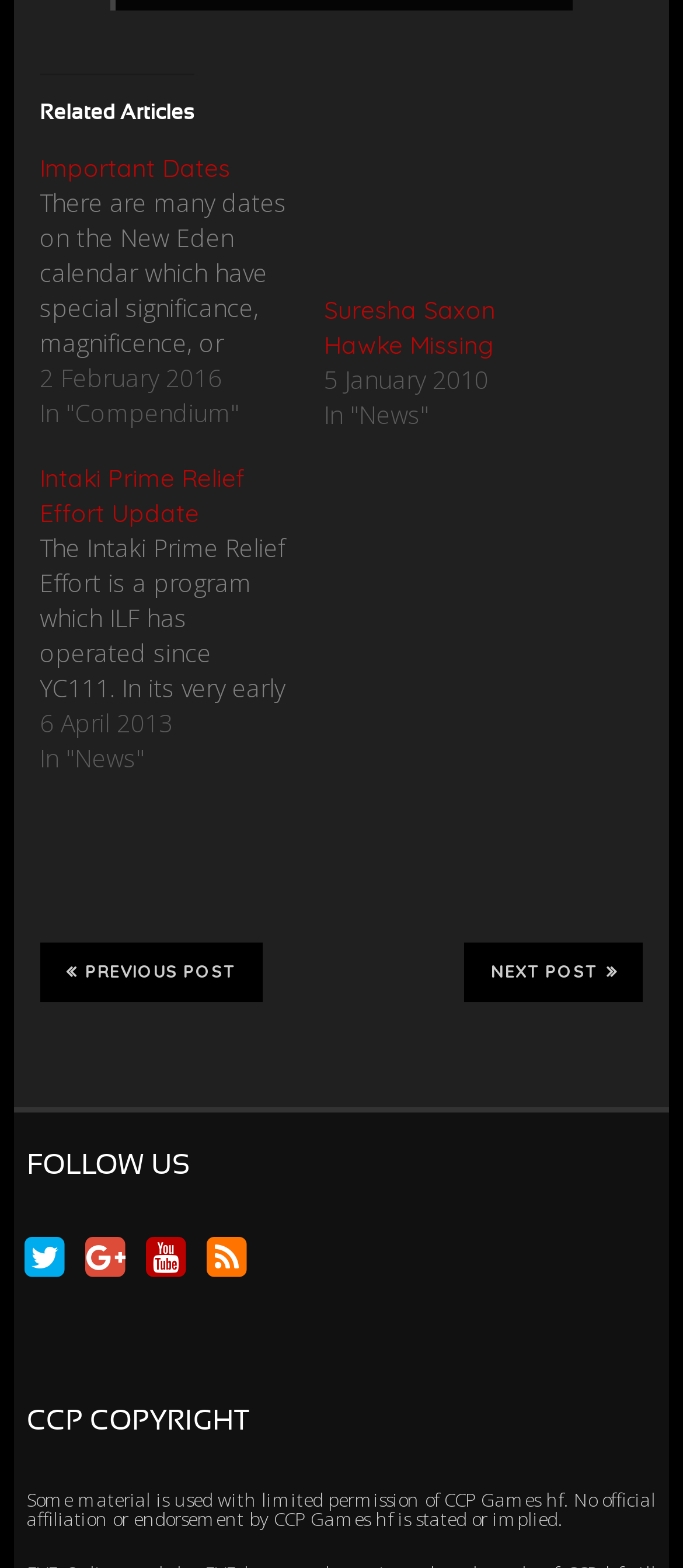Give a succinct answer to this question in a single word or phrase: 
What is the name of the person born on 18 Jul YC67?

Saxon Hawke